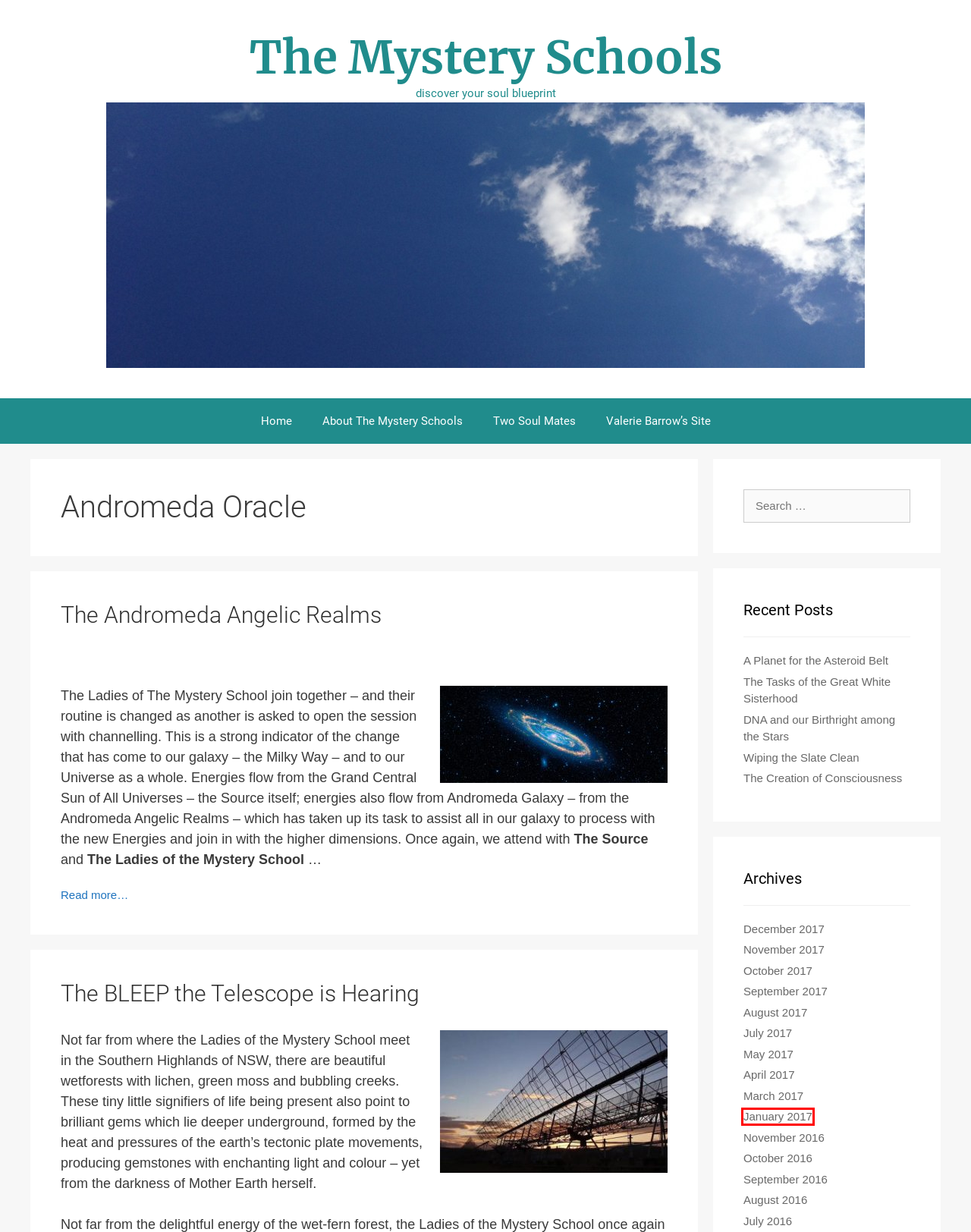Given a screenshot of a webpage with a red bounding box around an element, choose the most appropriate webpage description for the new page displayed after clicking the element within the bounding box. Here are the candidates:
A. Valerie Barrow – sacred paths, old and new for all humanity
B. The Creation of Consciousness – The Mystery Schools
C. January 2017 – The Mystery Schools
D. The Mystery Schools – discover your soul blueprint
E. October 2017 – The Mystery Schools
F. About The Mystery Schools – The Mystery Schools
G. August 2017 – The Mystery Schools
H. December 2017 – The Mystery Schools

C